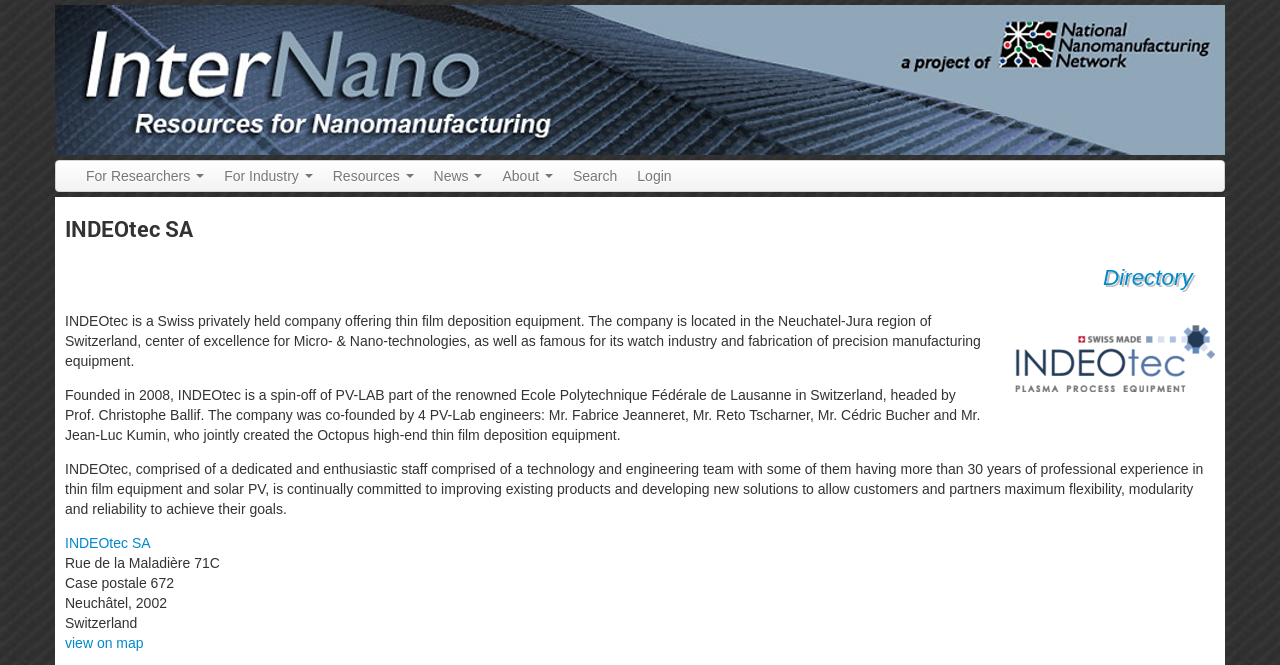Determine the bounding box coordinates of the UI element that matches the following description: "Review: Other People (Canadian Stage)". The coordinates should be four float numbers between 0 and 1 in the format [left, top, right, bottom].

None